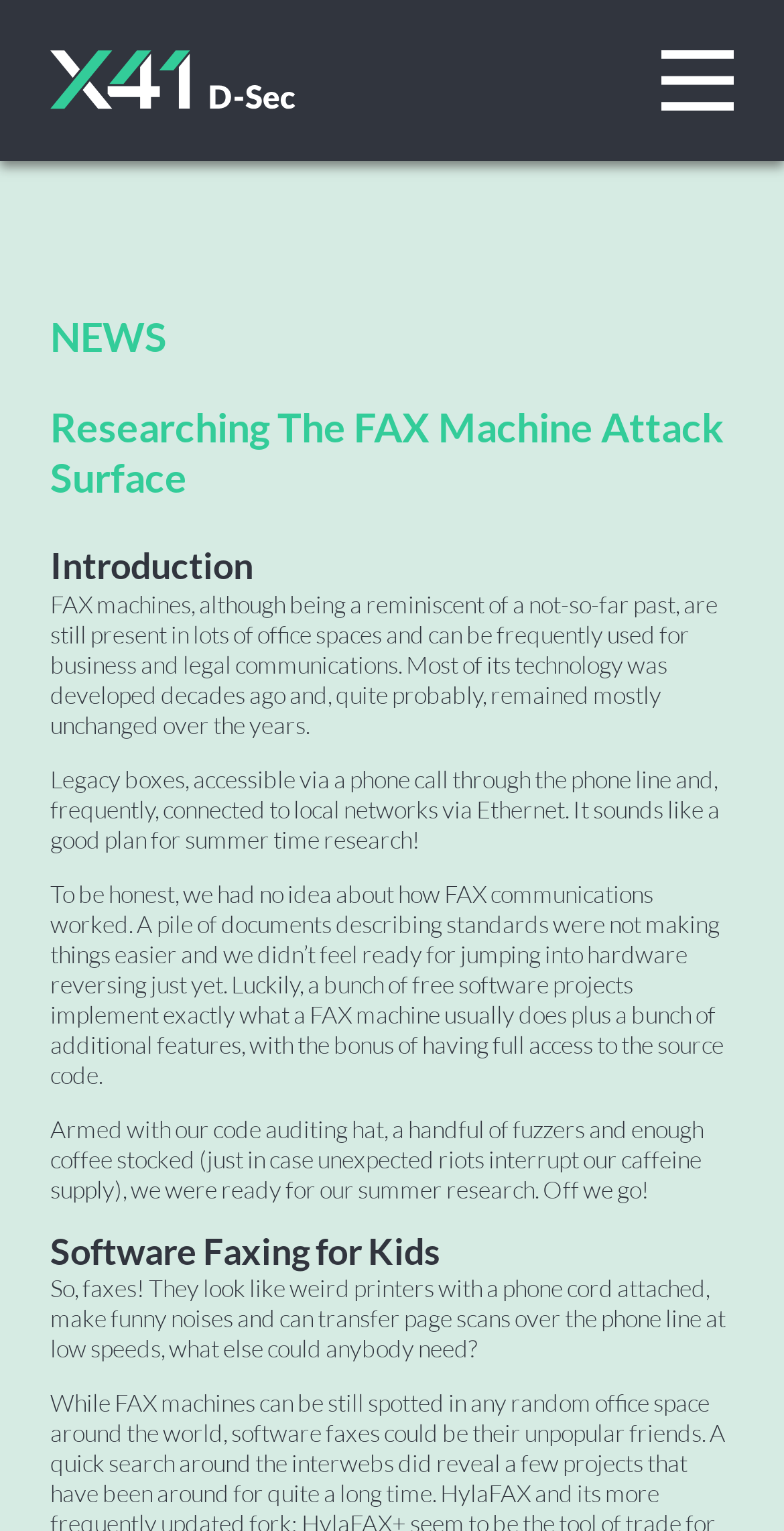Based on the image, provide a detailed response to the question:
What is the tone of the research introduction?

The tone of the research introduction is humorous, as evident from the use of phrases such as 'good plan for summer time research' and 'just in case unexpected riots interrupt our caffeine supply', which suggest a lighthearted and playful tone.